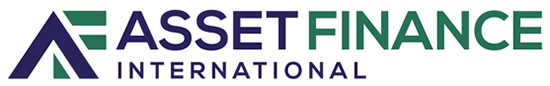What is the typography style of 'ASSET' and 'FINANCE'?
Please respond to the question with as much detail as possible.

The words 'ASSET' and 'FINANCE' in the logo are presented in bold and stylized typography, which gives a modern and professional look to the logo, representing the company's commitment to supporting businesses and facilitating growth through tailored financial options.